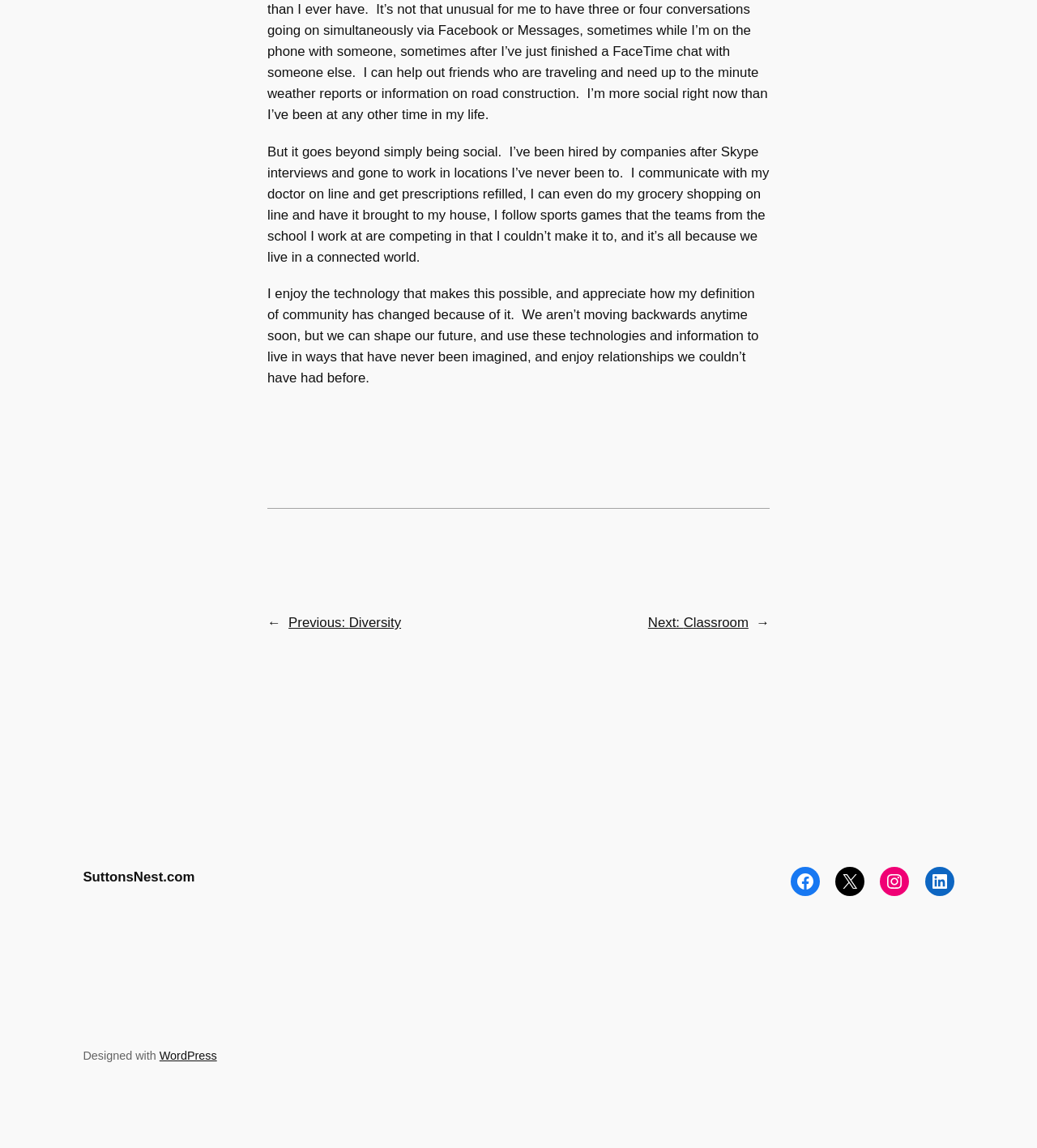Find the bounding box coordinates for the element that must be clicked to complete the instruction: "go to next post". The coordinates should be four float numbers between 0 and 1, indicated as [left, top, right, bottom].

[0.625, 0.536, 0.722, 0.549]